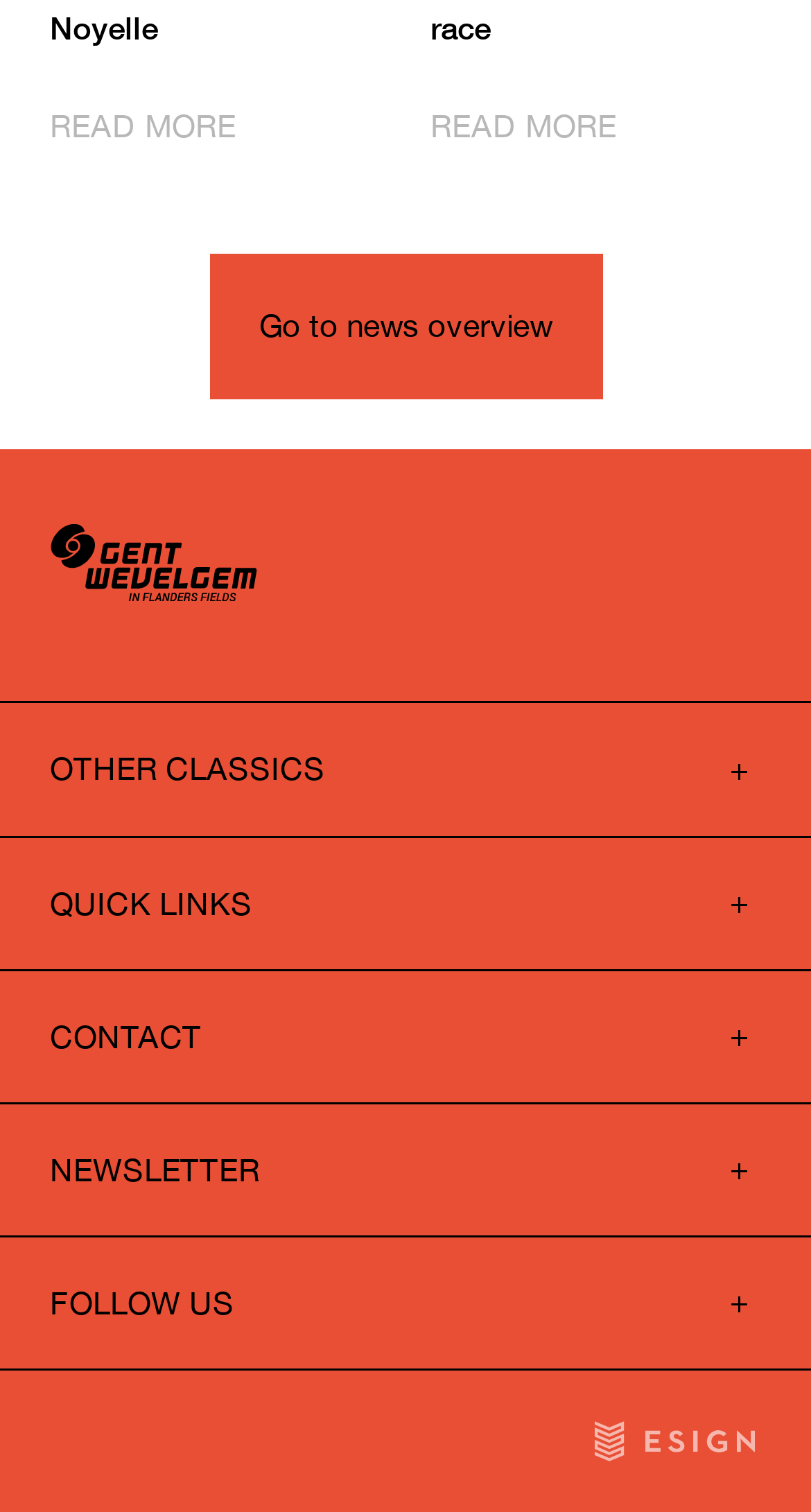Pinpoint the bounding box coordinates for the area that should be clicked to perform the following instruction: "Go to news overview".

[0.258, 0.167, 0.742, 0.264]